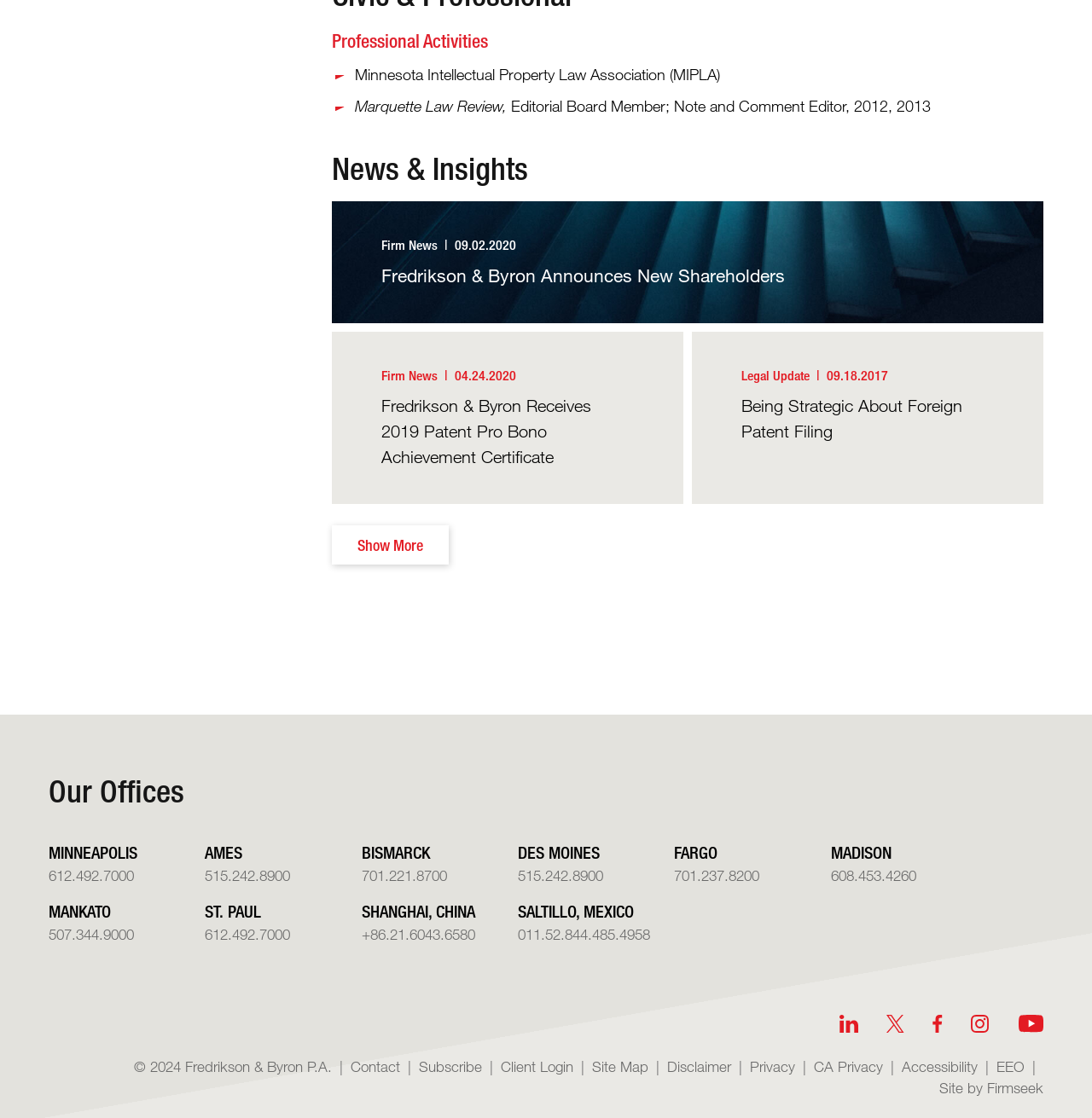Please locate the bounding box coordinates of the element's region that needs to be clicked to follow the instruction: "Contact the firm". The bounding box coordinates should be provided as four float numbers between 0 and 1, i.e., [left, top, right, bottom].

[0.321, 0.946, 0.366, 0.962]